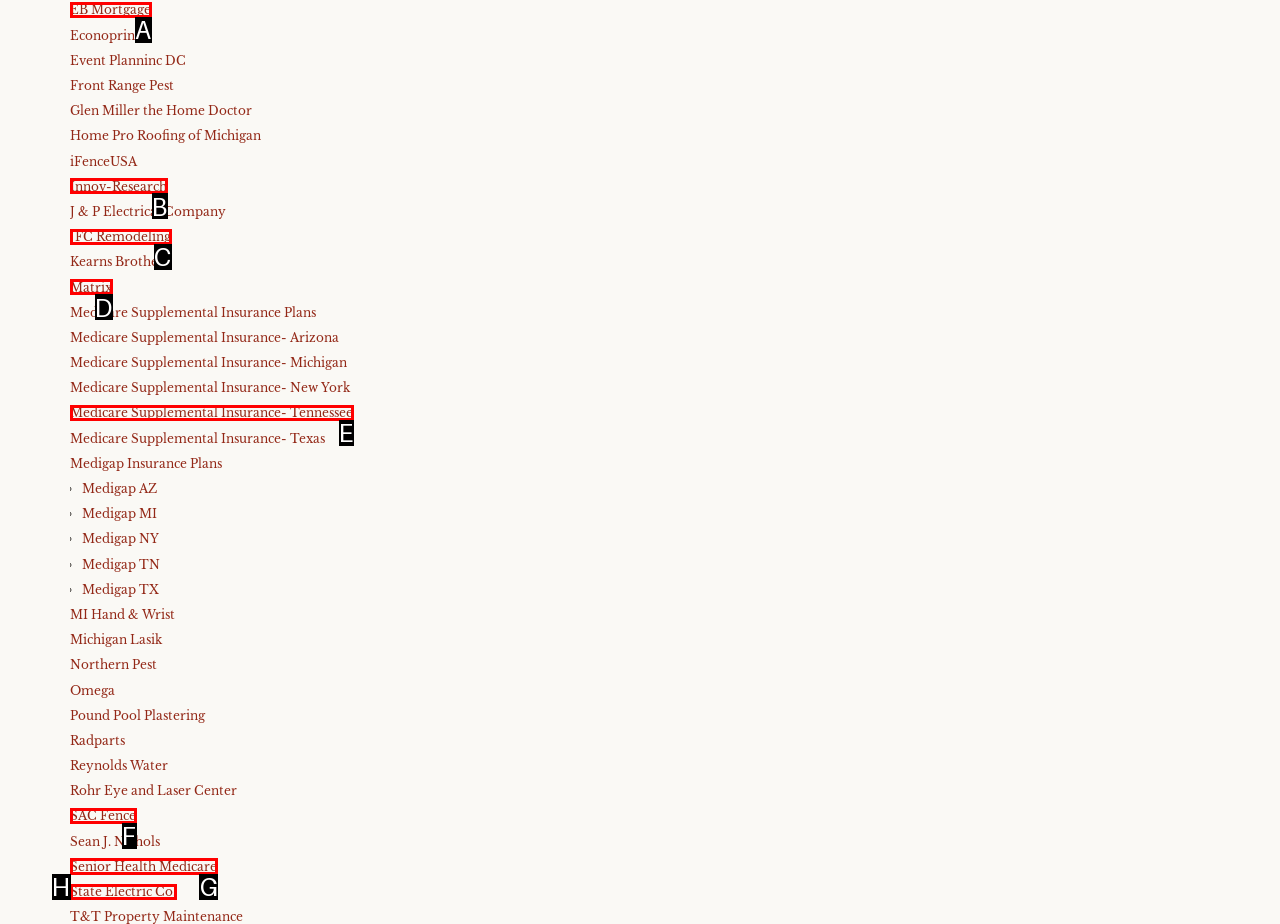Please indicate which option's letter corresponds to the task: Check out Senior Health Medicare by examining the highlighted elements in the screenshot.

G